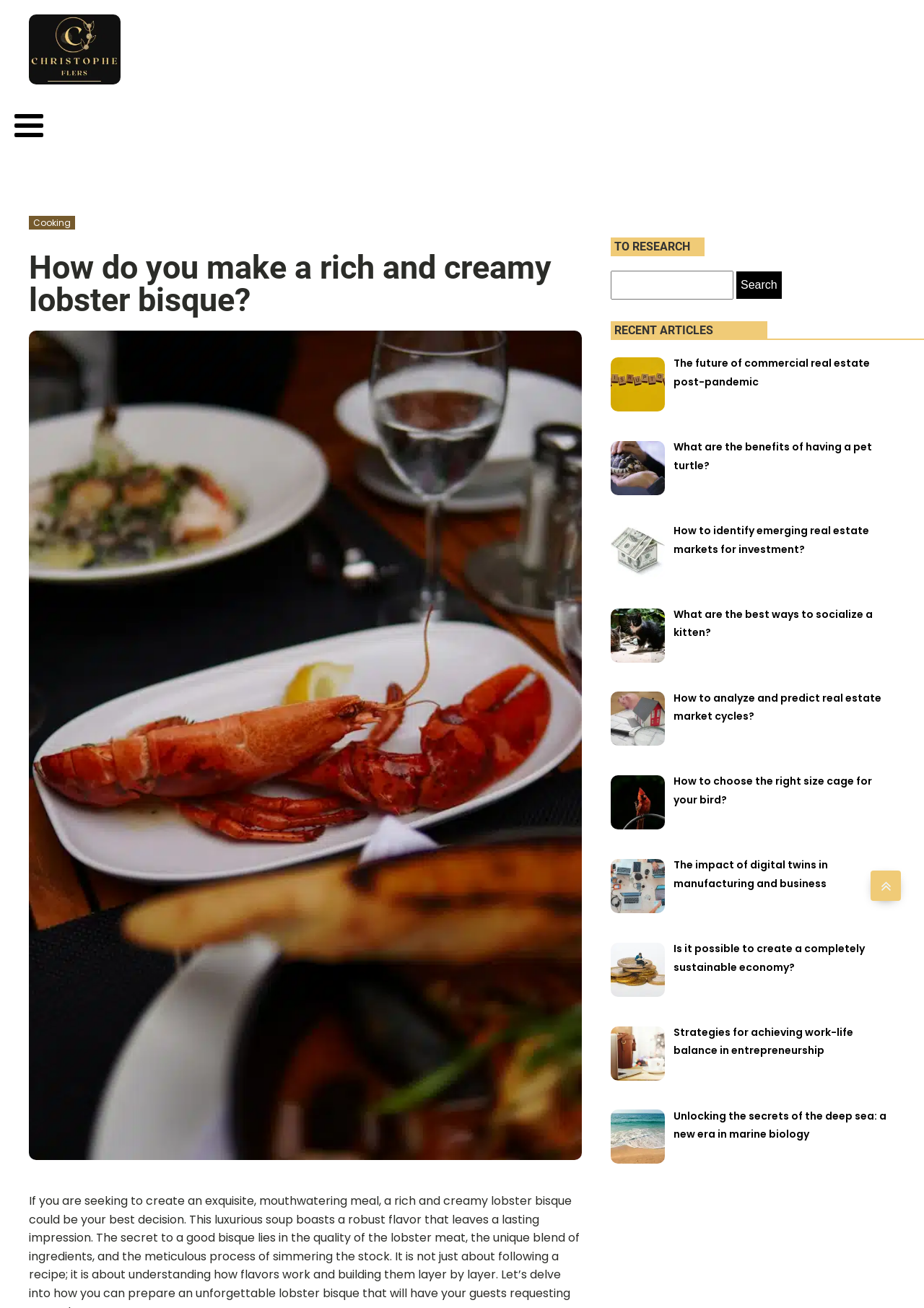Provide the bounding box coordinates for the area that should be clicked to complete the instruction: "Browse recent articles".

[0.661, 0.245, 0.83, 0.26]